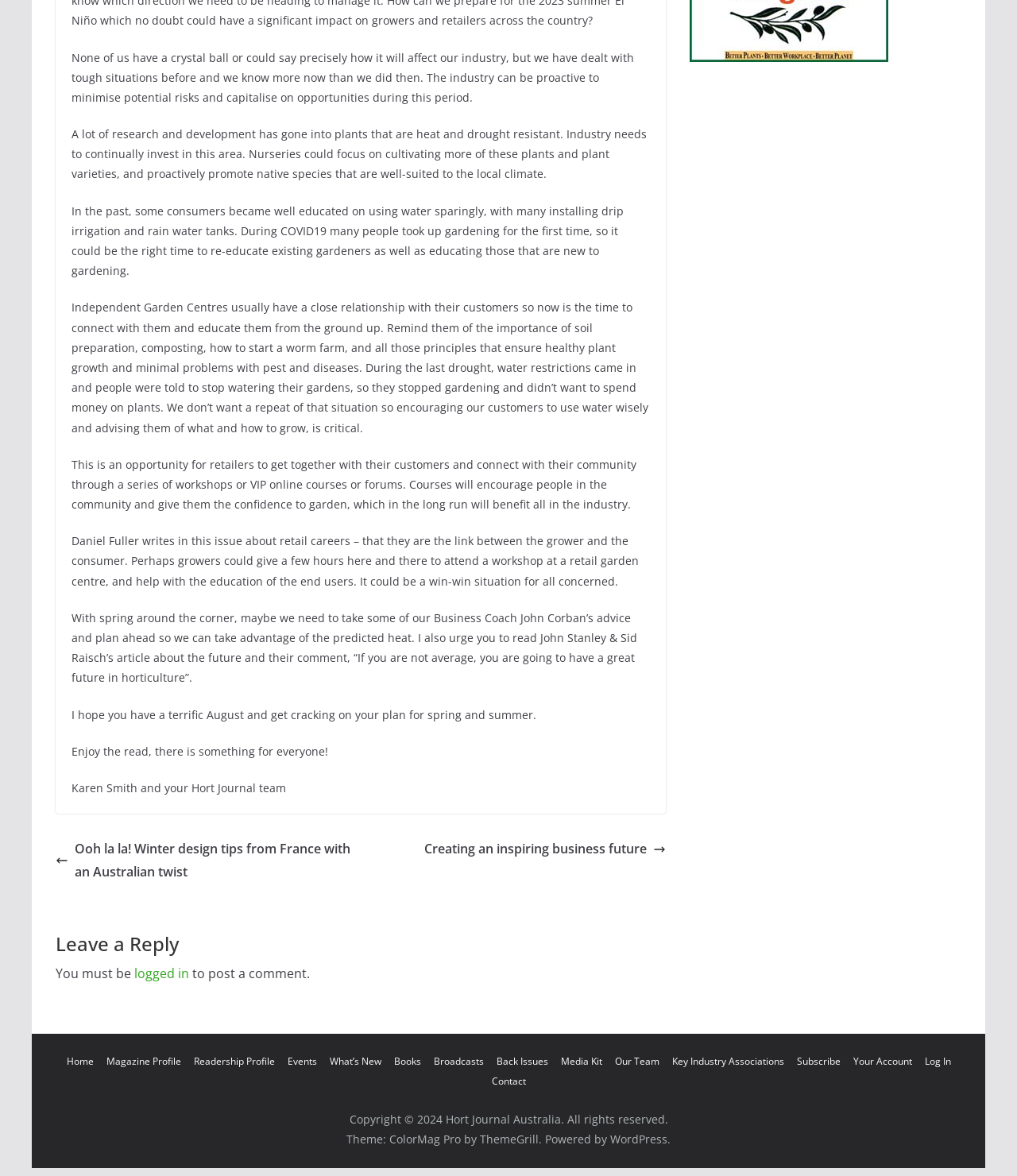Please determine the bounding box coordinates for the element with the description: "Your Account".

[0.839, 0.896, 0.896, 0.908]